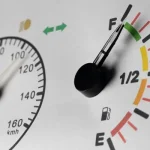Describe the image thoroughly.

The image showcases a detailed fuel gauge, commonly found in vehicles, featuring a semicircular design. The gauge indicates fuel levels with a needle pointing towards the "F" (full) section, positioned around the halfway mark between the "E" (empty) and "F." The scale is visually organized with color-coded indicators: green zones represent full and suitable fuel levels, while yellow and red sections signify caution and low fuel situations. Additional markings include a series of lines that provide a graduated reading of fuel levels. This gauge plays a crucial role in monitoring fuel availability, ensuring drivers maintain sufficient fuel for their journeys.